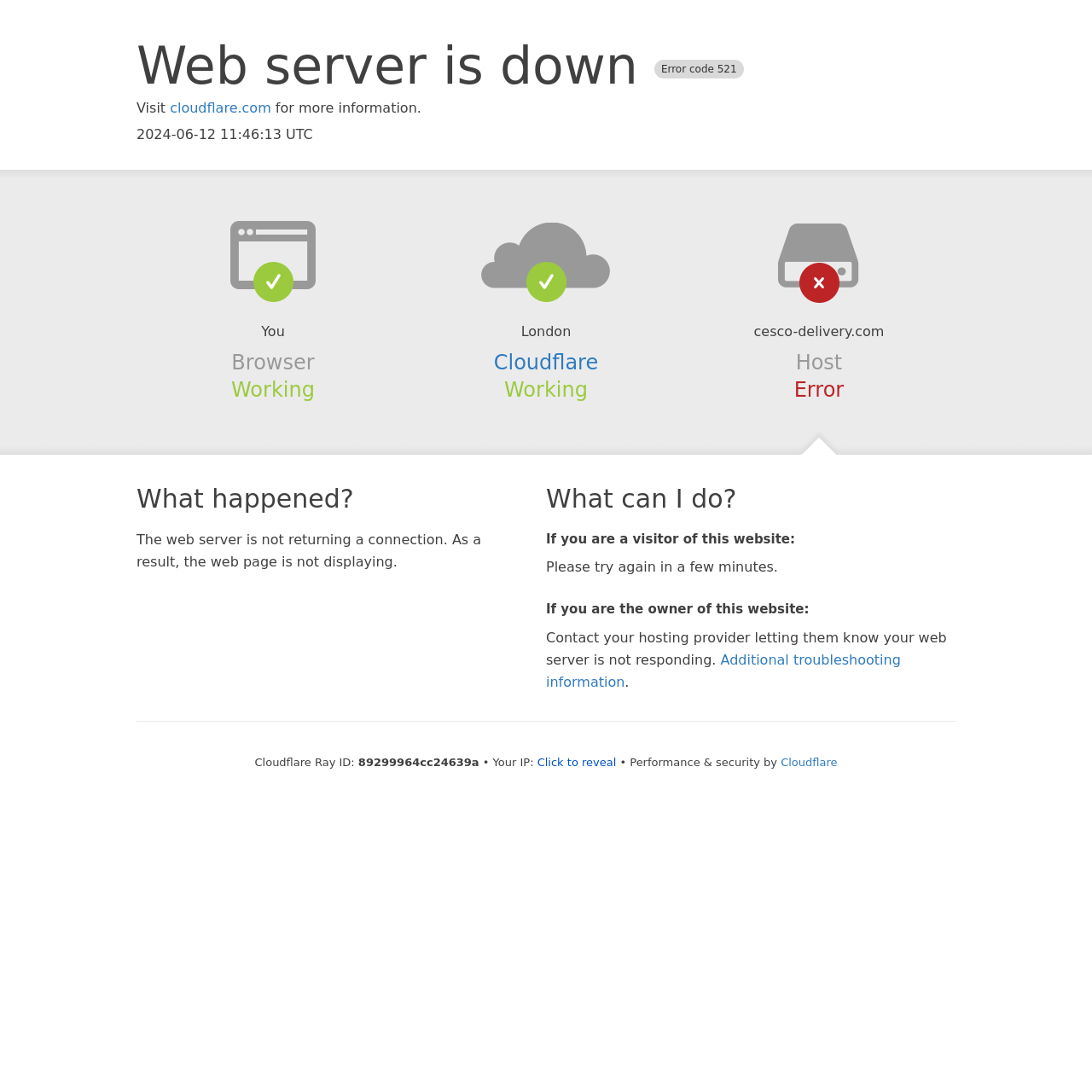Locate the bounding box of the UI element based on this description: "Additional troubleshooting information". Provide four float numbers between 0 and 1 as [left, top, right, bottom].

[0.5, 0.597, 0.825, 0.632]